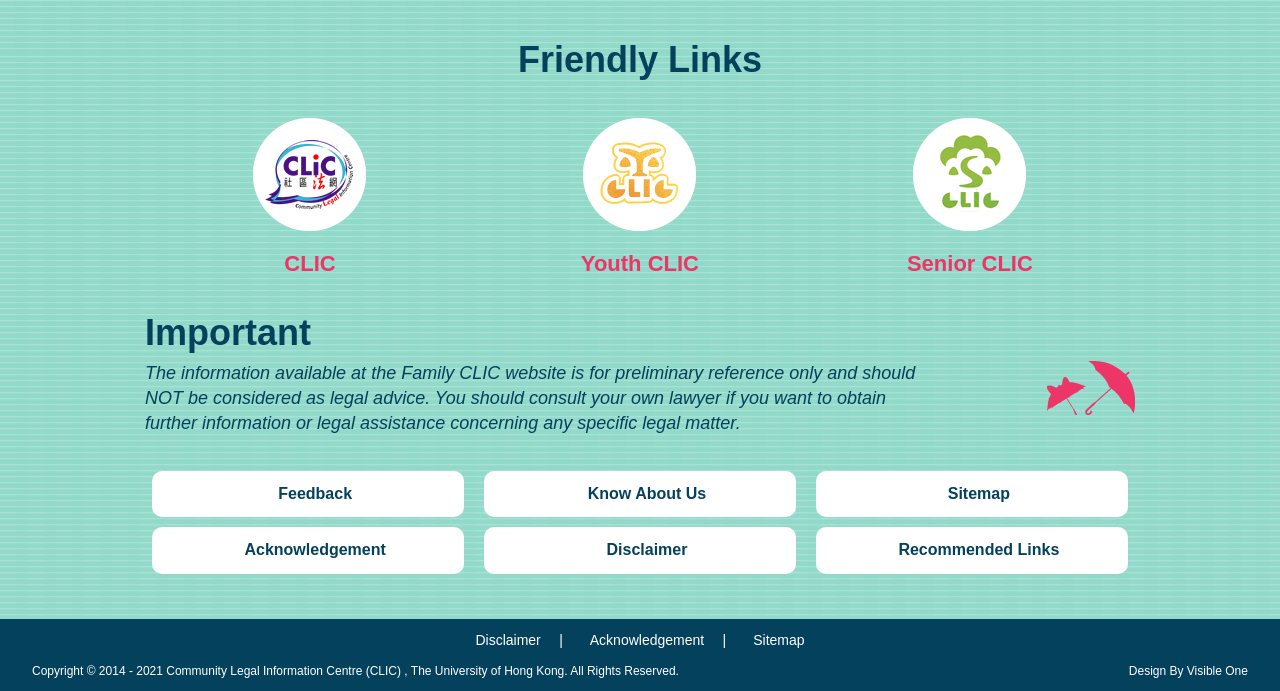What is the copyright year range of the website?
Provide a well-explained and detailed answer to the question.

The static text 'Copyright © 2014 - 2021' at the bottom of the page indicates that the website's copyright year range is from 2014 to 2021.